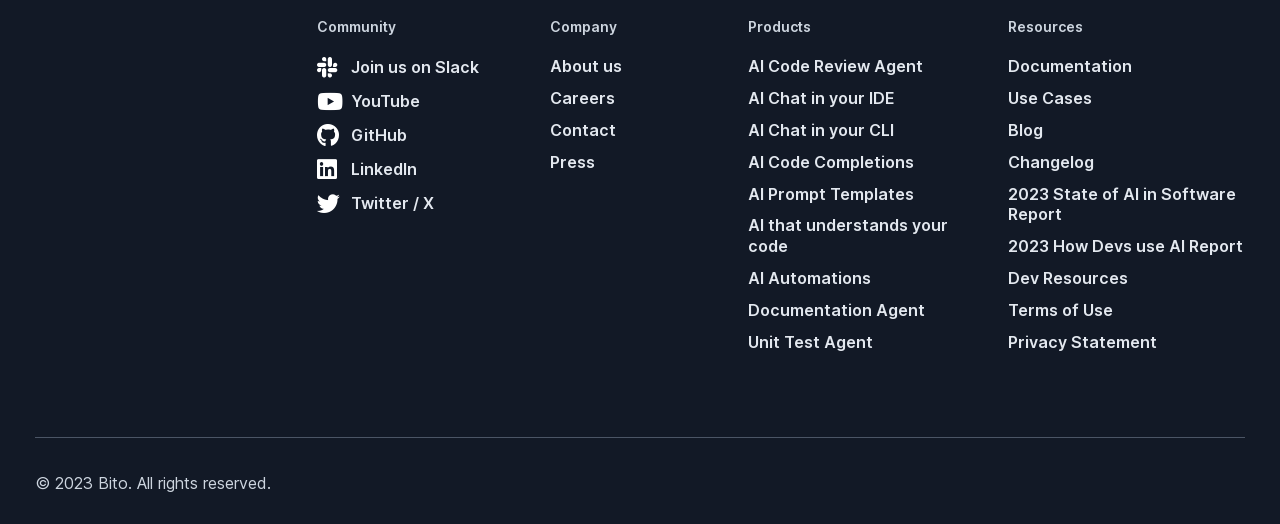What is the name of the company?
Based on the visual content, answer with a single word or a brief phrase.

Bito